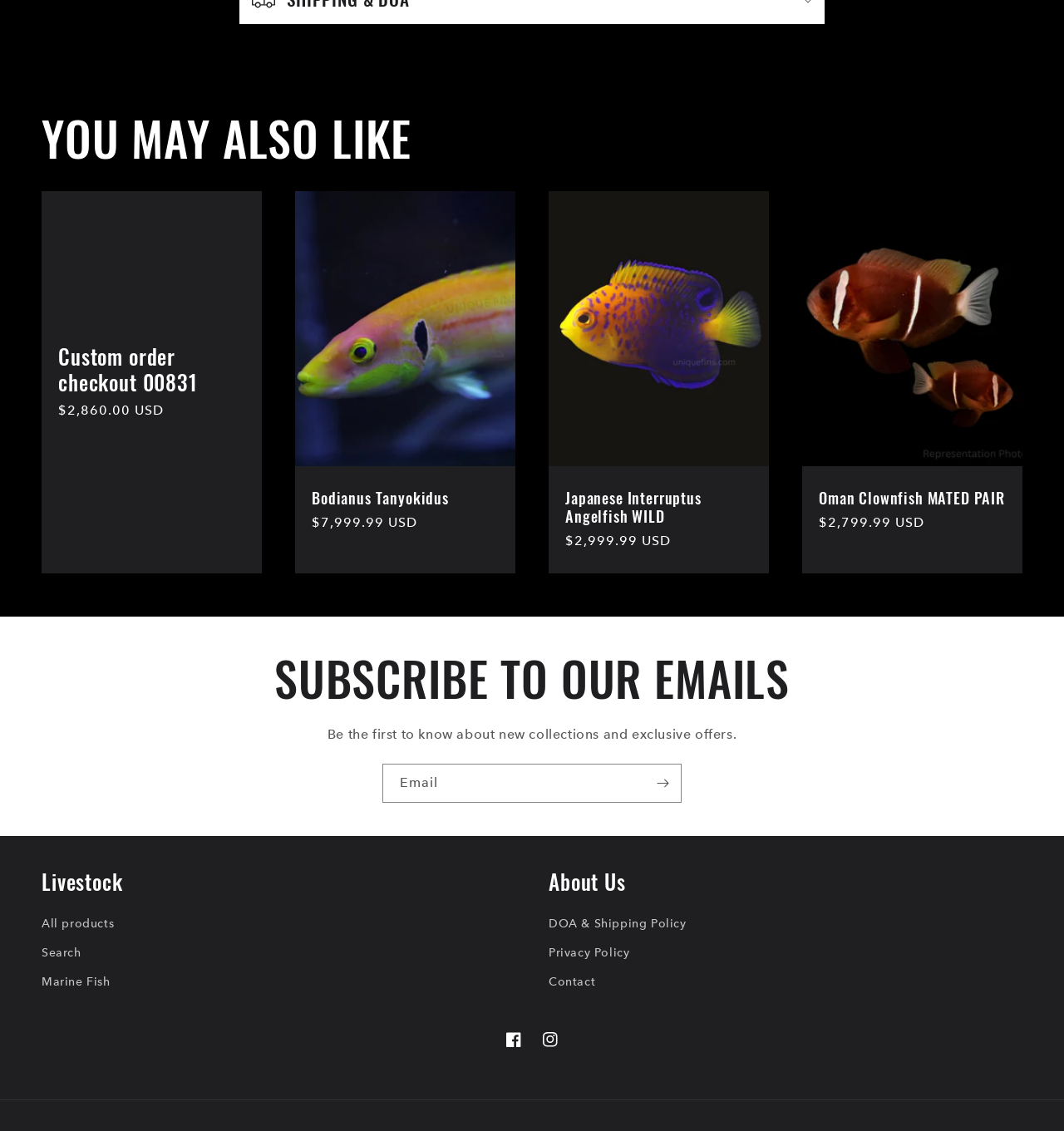Determine the bounding box coordinates of the target area to click to execute the following instruction: "Click on the 'Home' link in the main menu."

None